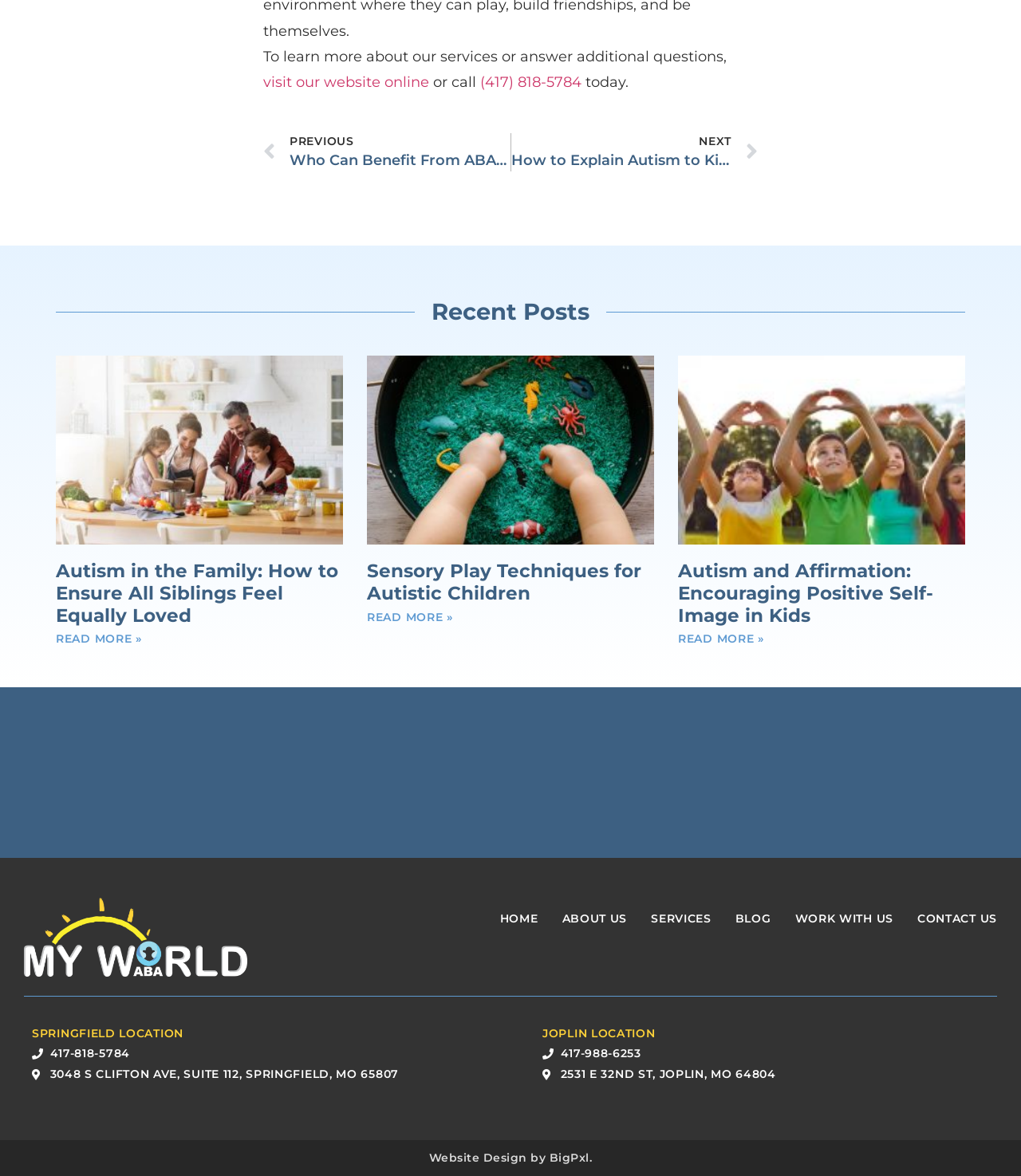Identify the bounding box coordinates of the clickable region necessary to fulfill the following instruction: "go to the next page". The bounding box coordinates should be four float numbers between 0 and 1, i.e., [left, top, right, bottom].

[0.5, 0.113, 0.742, 0.146]